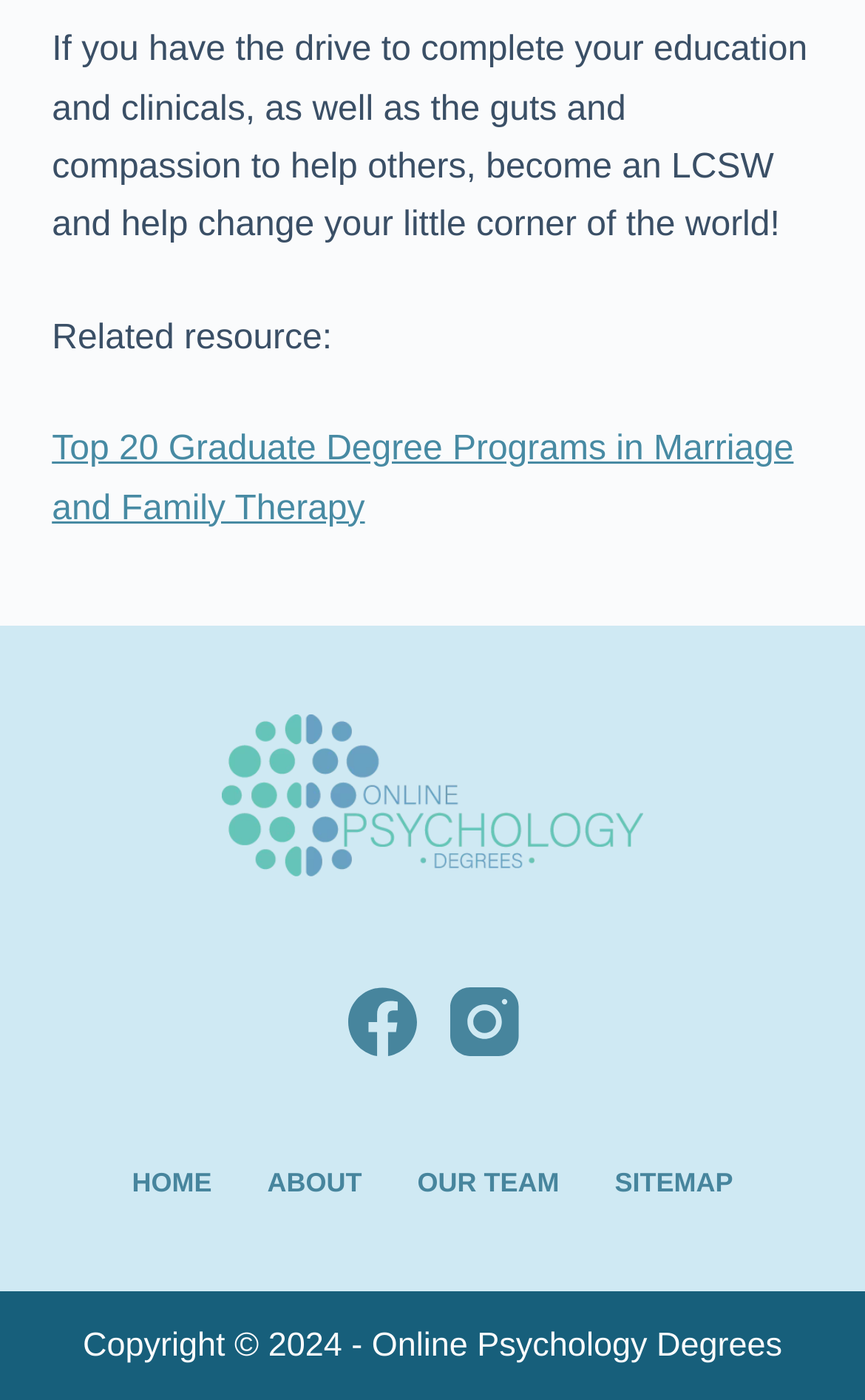Please determine the bounding box coordinates for the UI element described here. Use the format (top-left x, top-left y, bottom-right x, bottom-right y) with values bounded between 0 and 1: About

[0.277, 0.833, 0.45, 0.858]